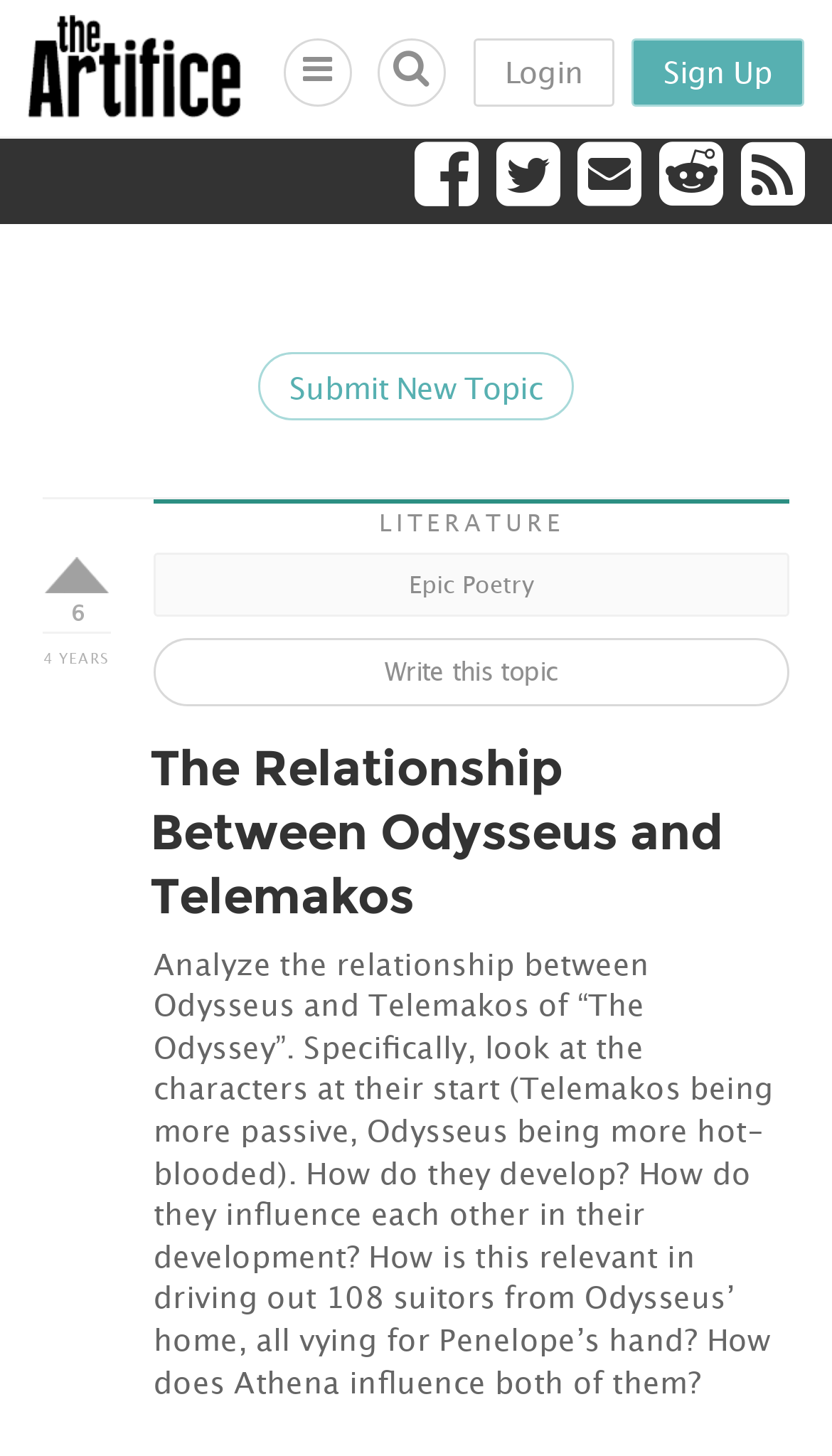Specify the bounding box coordinates of the element's area that should be clicked to execute the given instruction: "Click the 'Login' link". The coordinates should be four float numbers between 0 and 1, i.e., [left, top, right, bottom].

[0.568, 0.026, 0.739, 0.073]